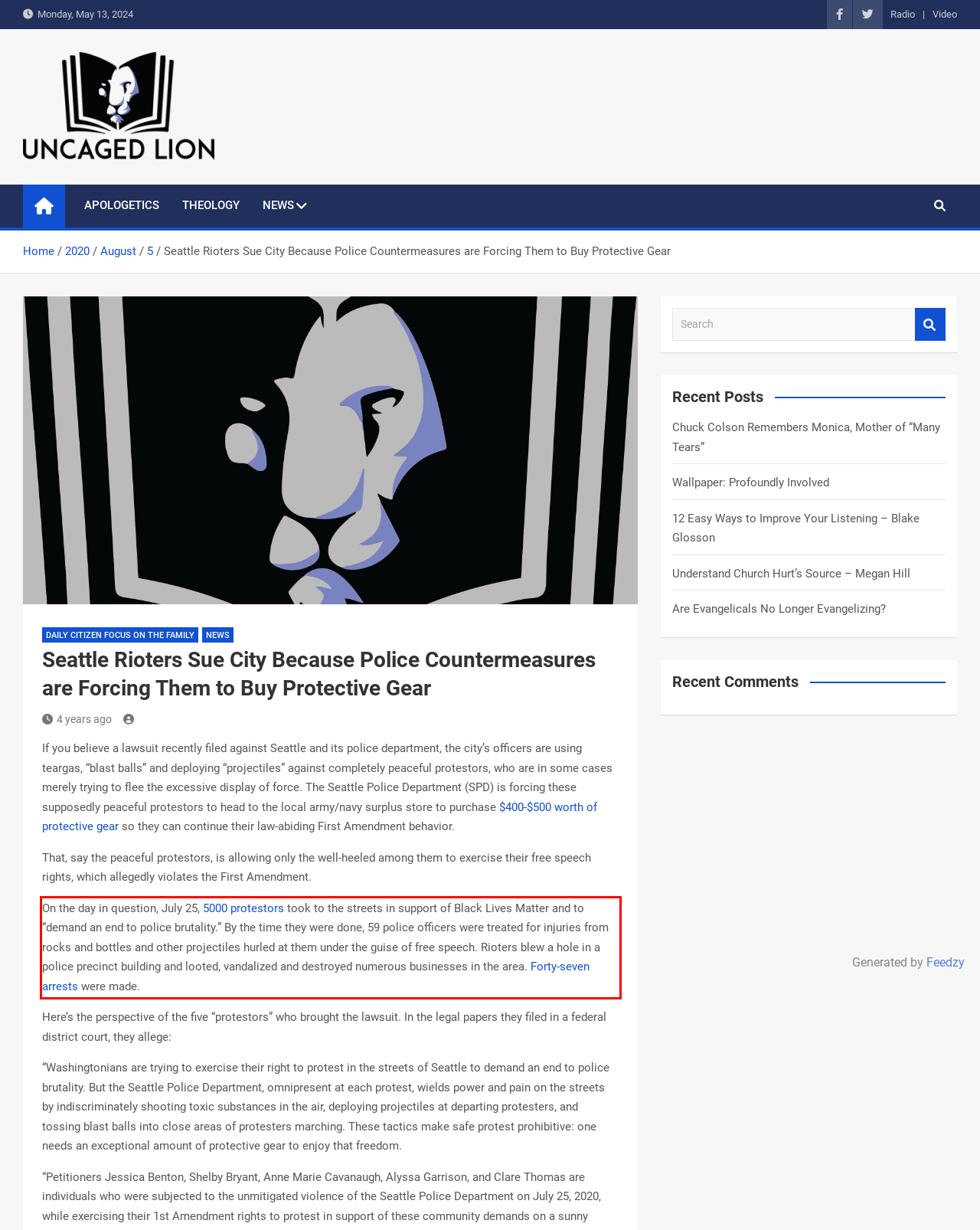Analyze the webpage screenshot and use OCR to recognize the text content in the red bounding box.

On the day in question, July 25, 5000 protestors took to the streets in support of Black Lives Matter and to “demand an end to police brutality.” By the time they were done, 59 police officers were treated for injuries from rocks and bottles and other projectiles hurled at them under the guise of free speech. Rioters blew a hole in a police precinct building and looted, vandalized and destroyed numerous businesses in the area. Forty-seven arrests were made.